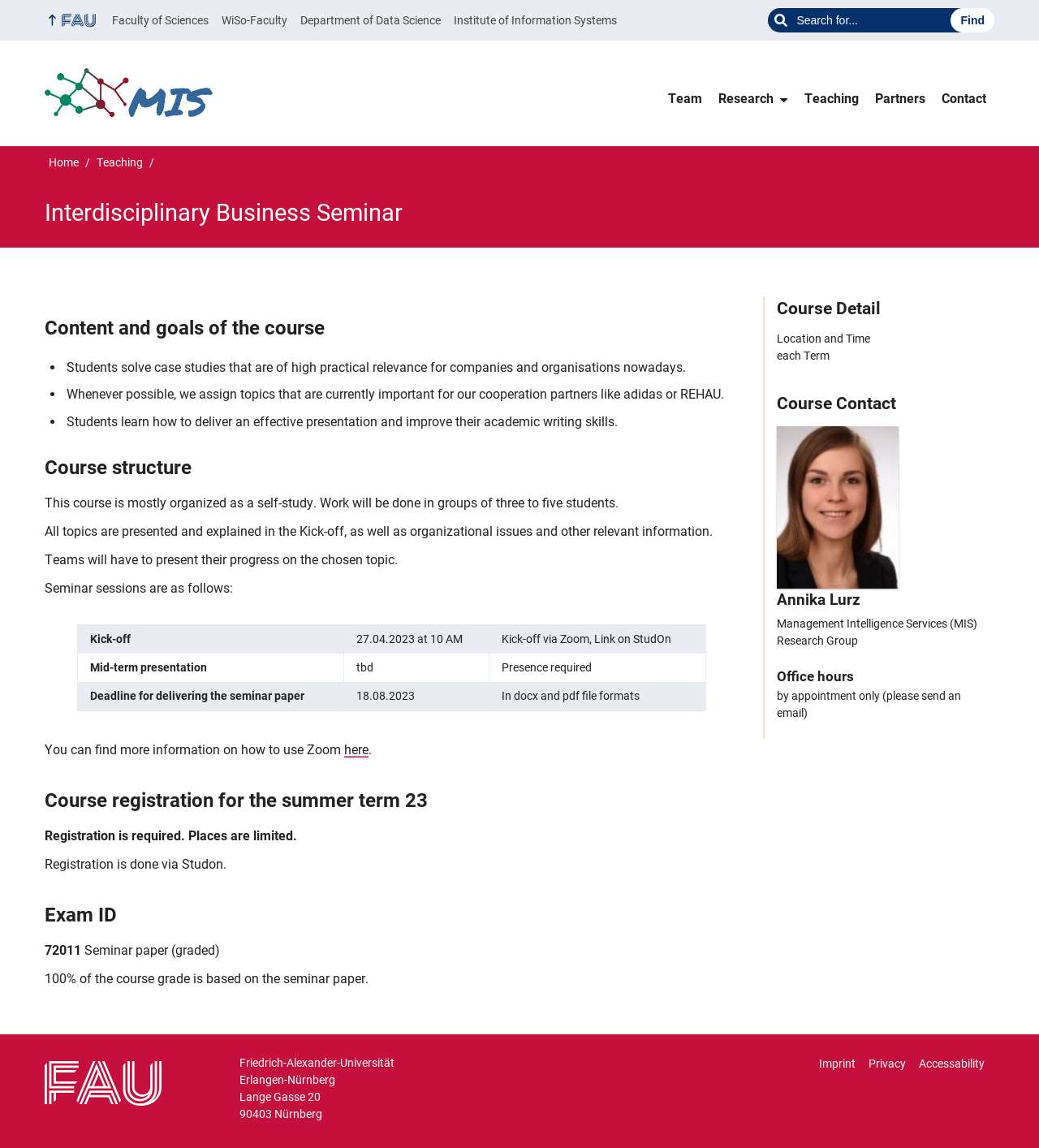Provide a comprehensive description of the webpage.

The webpage is about the Interdisciplinary Business Seminar offered by the Management Intelligence Services (MIS) Research Group. At the top, there are three "Skip" links, followed by a navigation menu with links to the central FAU website, faculty, and department websites. A search bar is located on the top right corner.

Below the navigation menu, there is a logo of MIS, and a main navigation menu with links to Team, Research, Teaching, Partners, and Contact. On the left side, there is a breadcrumb navigation menu showing the current page's location.

The main content of the page is divided into two sections. On the left, there is a heading "Interdisciplinary Business Seminar" followed by a description of the course, including its content, goals, and structure. The course structure is presented in a table format, showing the dates and details of the Kick-off, Mid-term presentation, and Deadline for delivering the seminar paper.

On the right side, there is a sidebar with headings "Course Detail", "Course Contact", and "Office hours". Under "Course Contact", there is a link to Annika Lurz, and a description of the Management Intelligence Services (MIS) Research Group. Under "Office hours", it is mentioned that appointments are available by email only.

At the bottom of the page, there are headings "Course registration for the summer term 23" and "Exam ID", with information about registration and exam details. Finally, there is a footer section with the university's name, address, and logo.